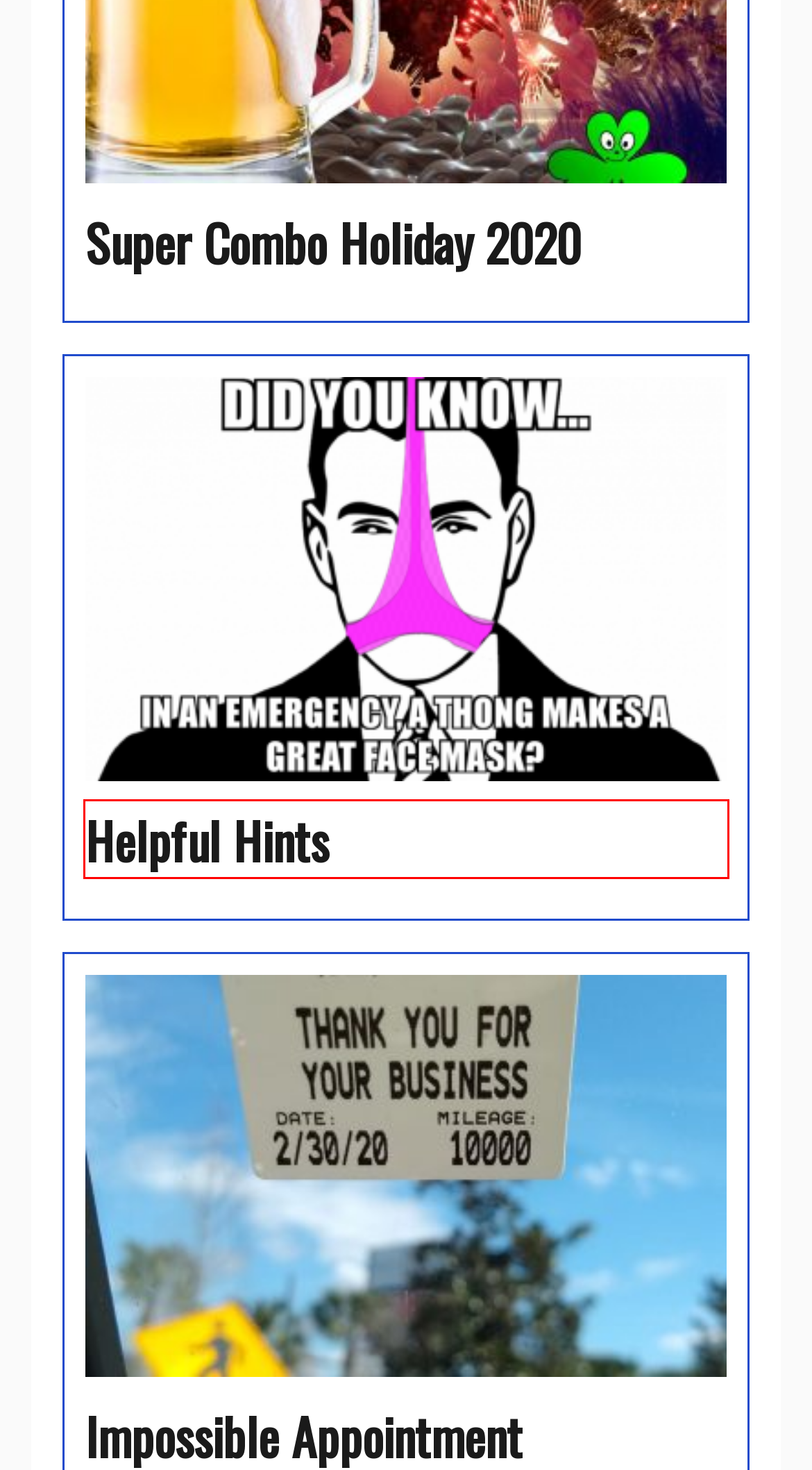You are provided with a screenshot of a webpage that includes a red rectangle bounding box. Please choose the most appropriate webpage description that matches the new webpage after clicking the element within the red bounding box. Here are the candidates:
A. Impossible Appointment - Scott Slomcenski
B. Scott Slomcenski - Gen Xer Living In A Millennial World
C. Super Combo Holiday 2020 - Scott Slomcenski
D. Hurricane Preparedness Tips - Scott Slomcenski
E. Blog Tool, Publishing Platform, and CMS – WordPress.org
F. Helpful Hints - Scott Slomcenski
G. Top Five Suckiest Things About Jury Duty - Scott Slomcenski
H. admin, Author at Scott Slomcenski

F